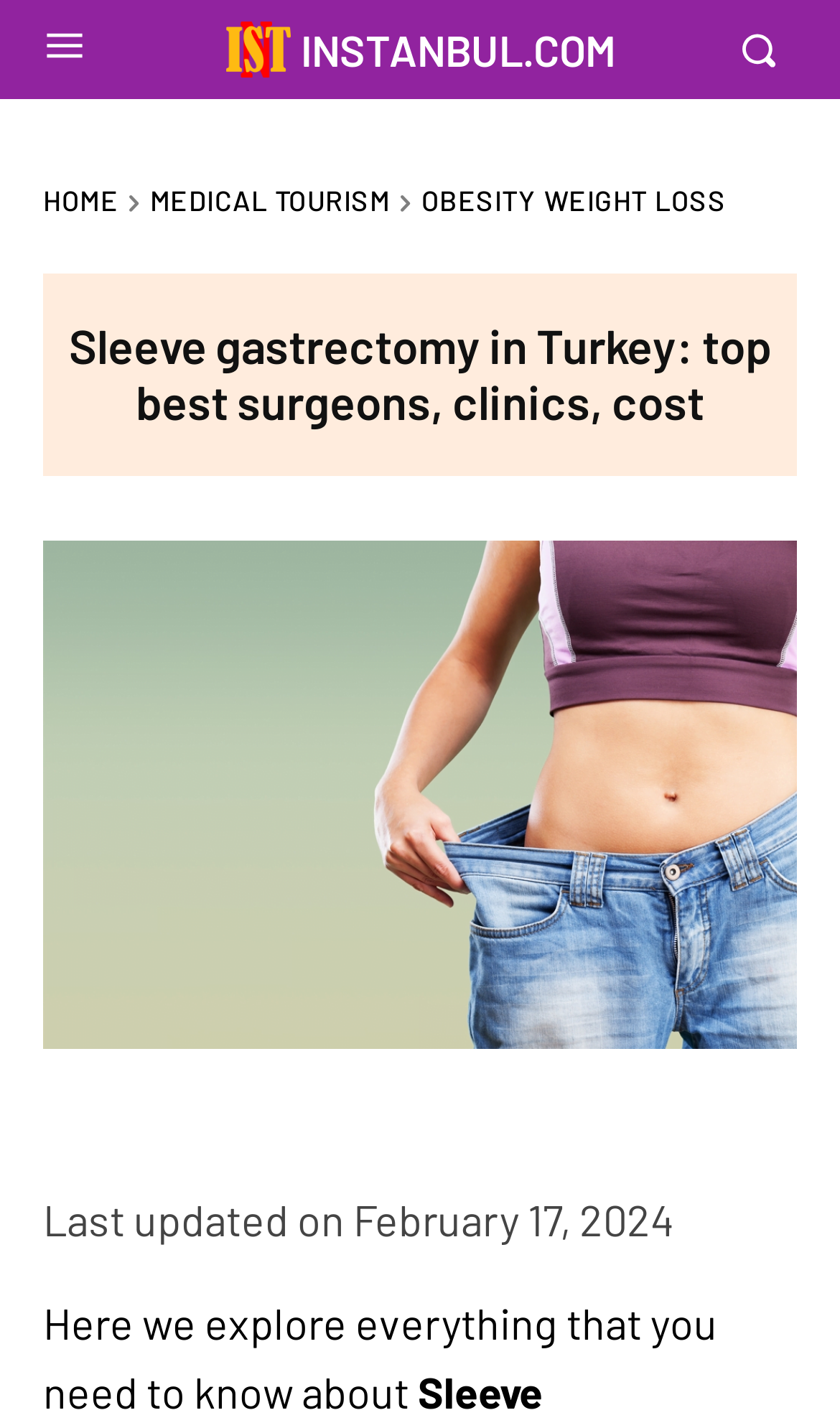Identify the bounding box for the UI element described as: "The Echo". Ensure the coordinates are four float numbers between 0 and 1, formatted as [left, top, right, bottom].

None